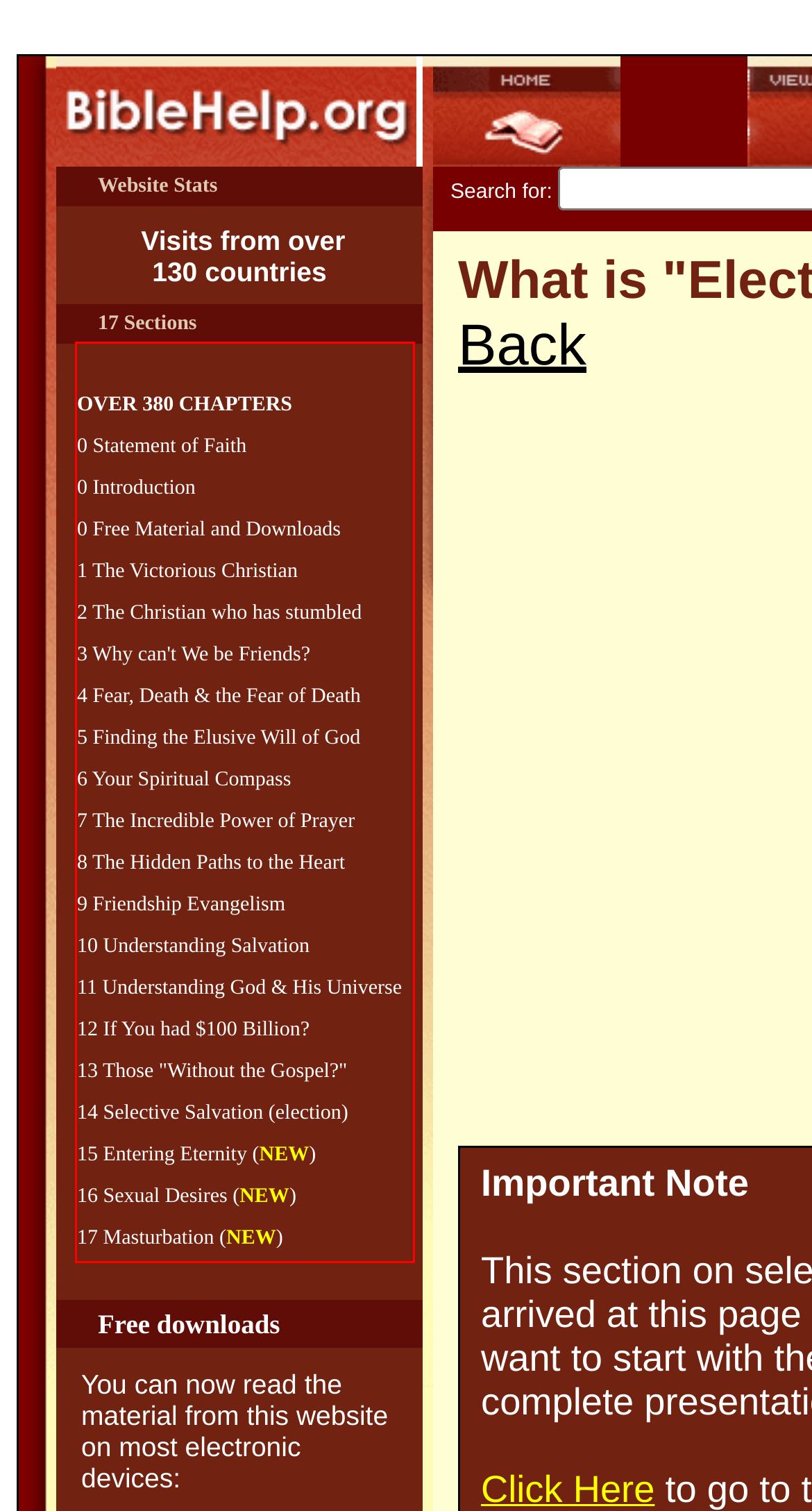Please take the screenshot of the webpage, find the red bounding box, and generate the text content that is within this red bounding box.

OVER 380 CHAPTERS 0 Statement of Faith 0 Introduction 0 Free Material and Downloads 1 The Victorious Christian 2 The Christian who has stumbled 3 Why can't We be Friends? 4 Fear, Death & the Fear of Death 5 Finding the Elusive Will of God 6 Your Spiritual Compass 7 The Incredible Power of Prayer 8 The Hidden Paths to the Heart 9 Friendship Evangelism 10 Understanding Salvation 11 Understanding God & His Universe 12 If You had $100 Billion? 13 Those "Without the Gospel?" 14 Selective Salvation (election) 15 Entering Eternity (NEW) 16 Sexual Desires (NEW) 17 Masturbation (NEW)